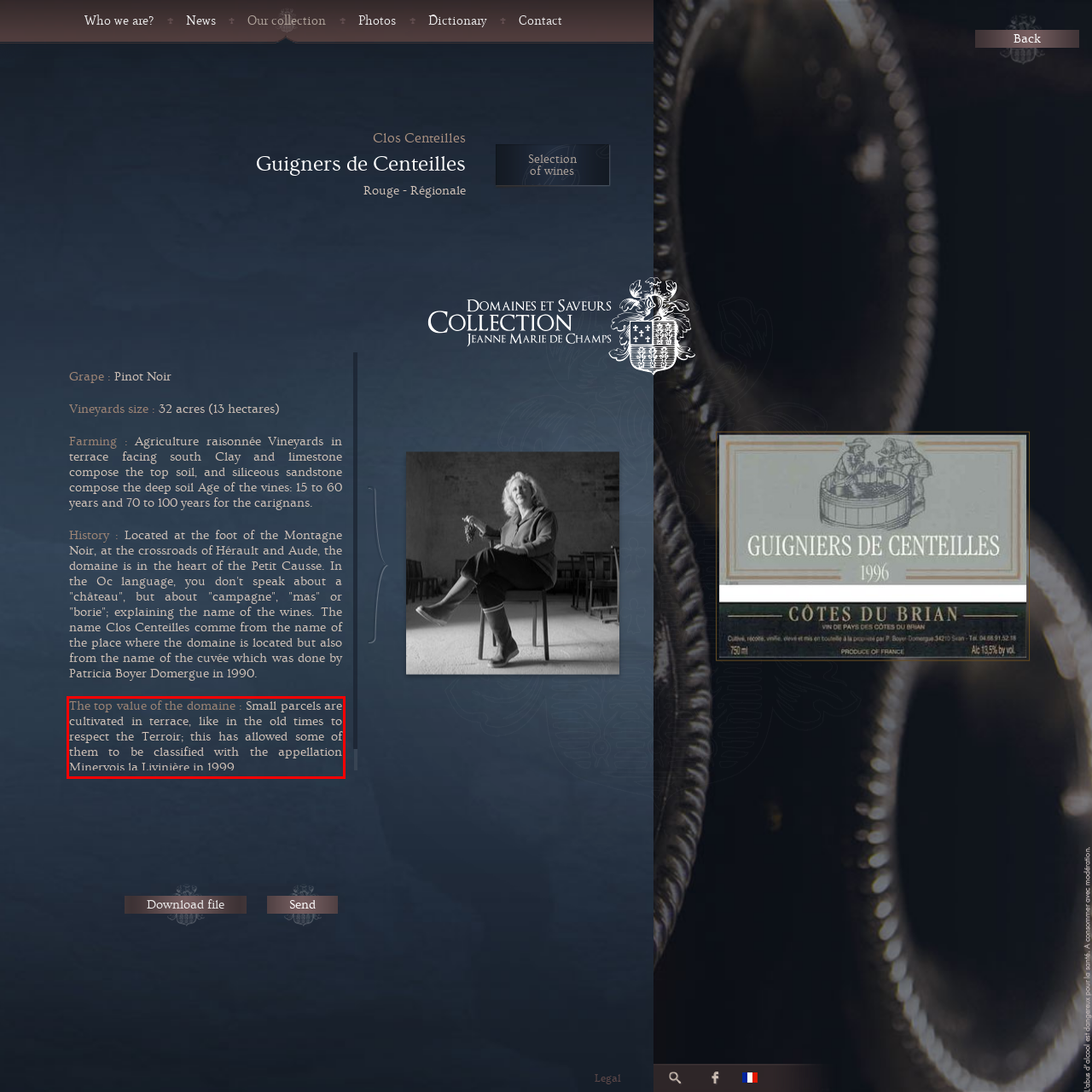Look at the screenshot of the webpage, locate the red rectangle bounding box, and generate the text content that it contains.

The top value of the domaine : Small parcels are cultivated in terrace, like in the old times to respect the Terroir; this has allowed some of them to be classified with the appellation Minervois la Livinière in 1999.